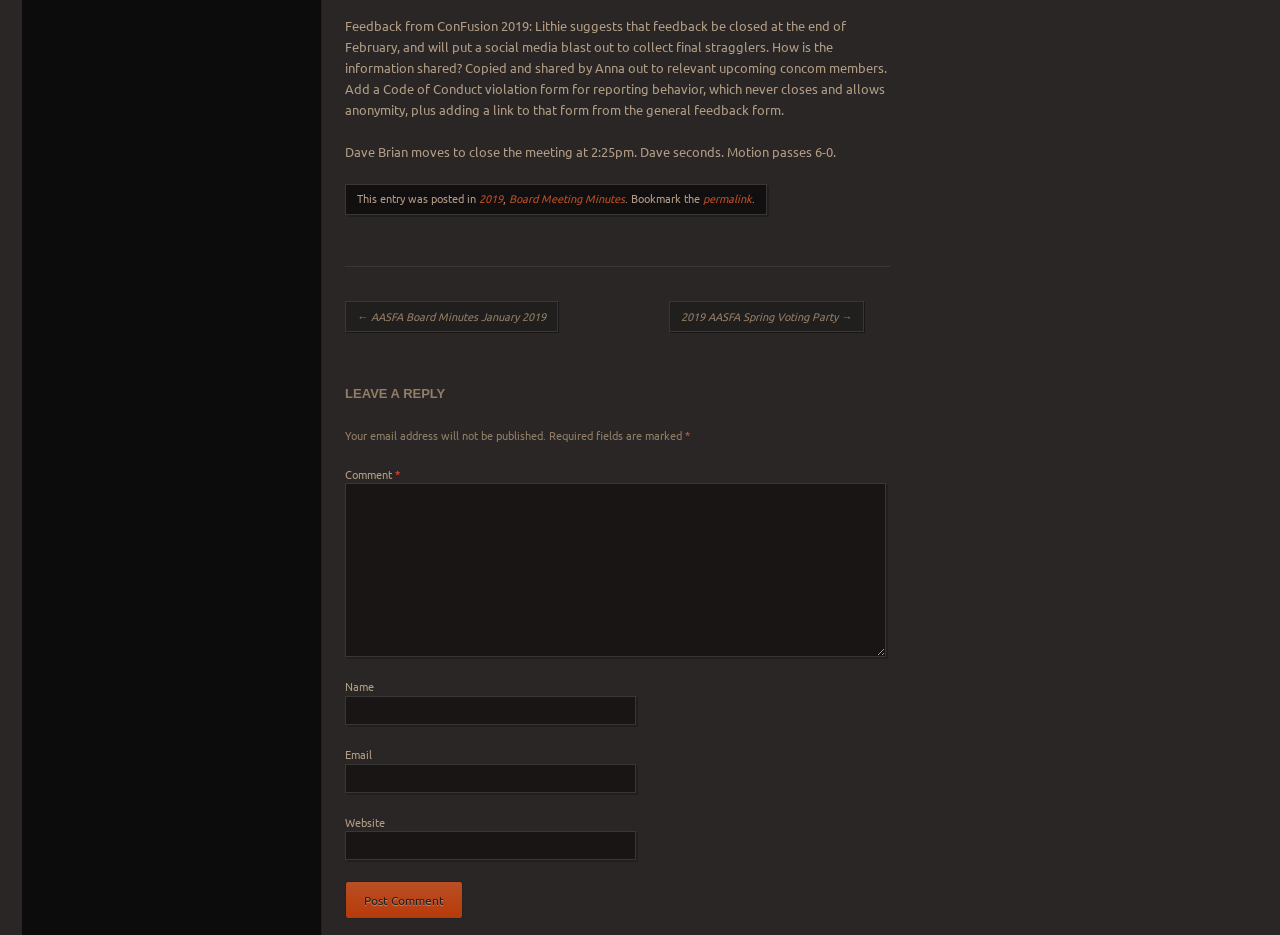Provide the bounding box coordinates for the UI element that is described as: "Board Meeting Minutes".

[0.398, 0.204, 0.488, 0.221]